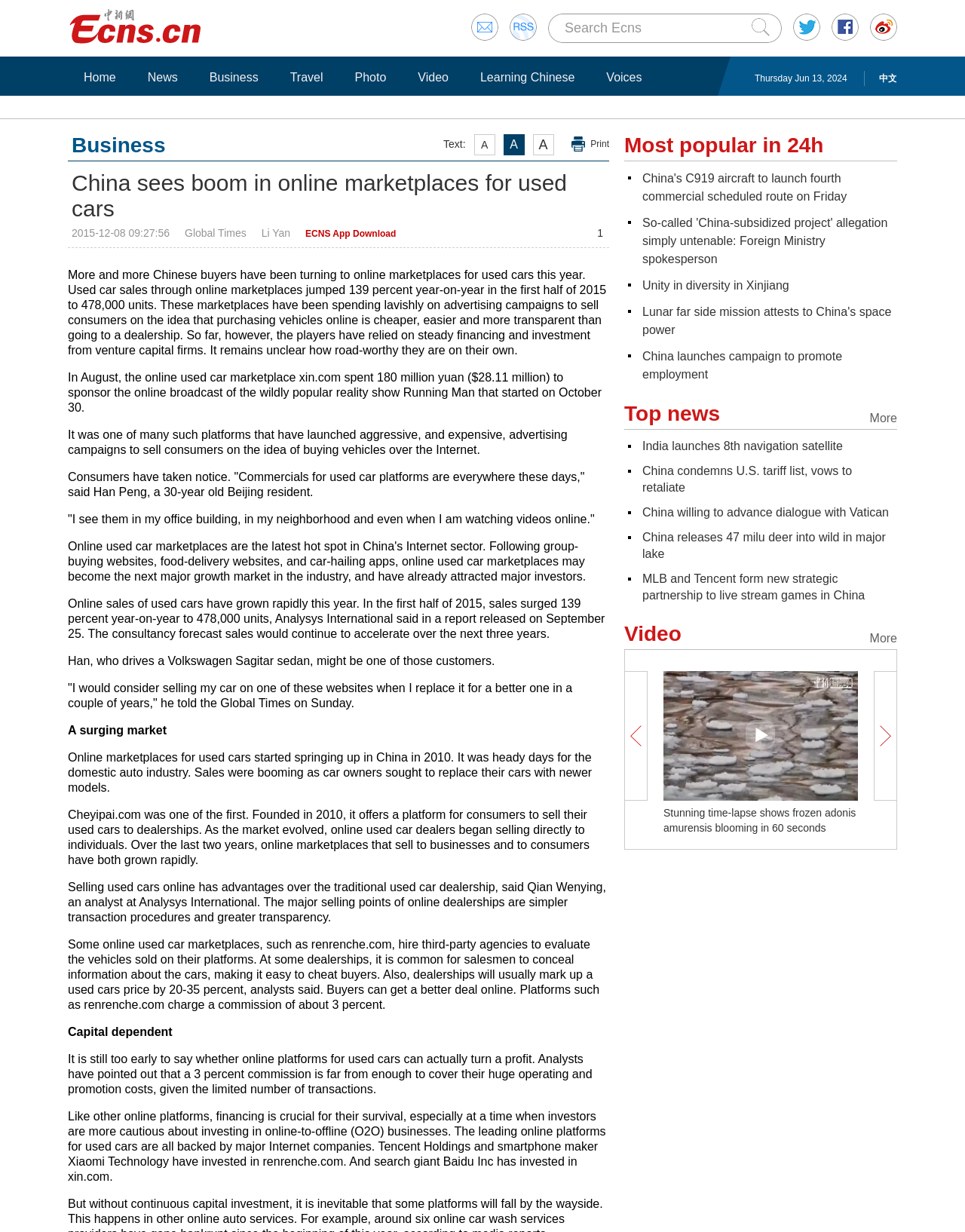Bounding box coordinates are given in the format (top-left x, top-left y, bottom-right x, bottom-right y). All values should be floating point numbers between 0 and 1. Provide the bounding box coordinate for the UI element described as: Myanmar

None